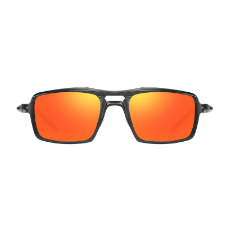Give a detailed account of the visual content in the image.

The image showcases a stylish pair of sunglasses designed for men, featuring an aluminum frame that is both lightweight and durable. The lenses are mirrored and adorned in a striking orange tint, providing a bold and contemporary look perfect for various outdoor activities. Ideal for fishing and driving, these sunglasses combine functionality with elegance, making them a popular choice for individuals seeking both protection and style. The ergonomic design ensures comfort during extended wear, while the UV400 lenses effectively safeguard against harmful sun rays.